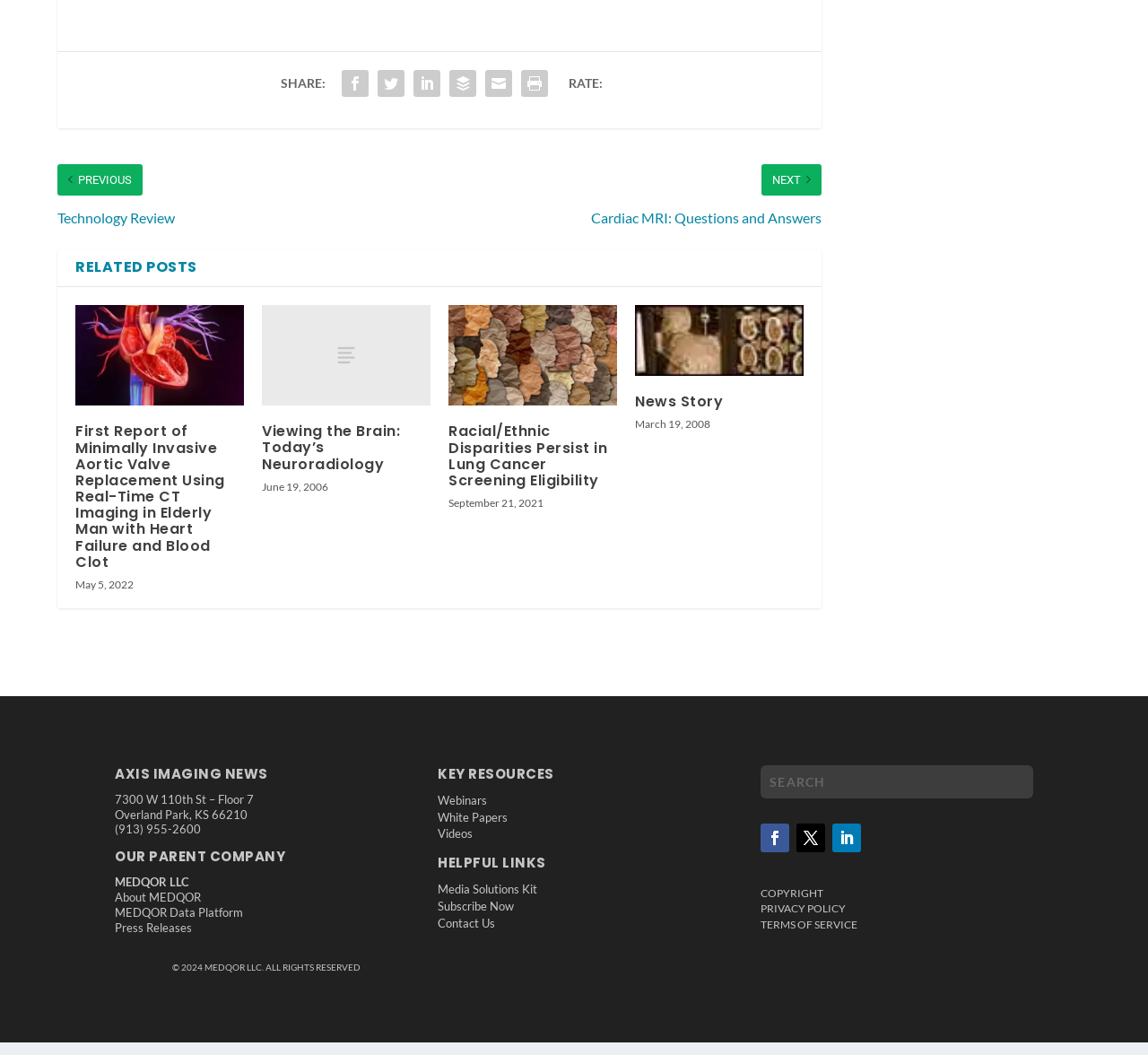Identify the bounding box coordinates of the clickable region to carry out the given instruction: "Share on social media".

[0.223, 0.074, 0.255, 0.108]